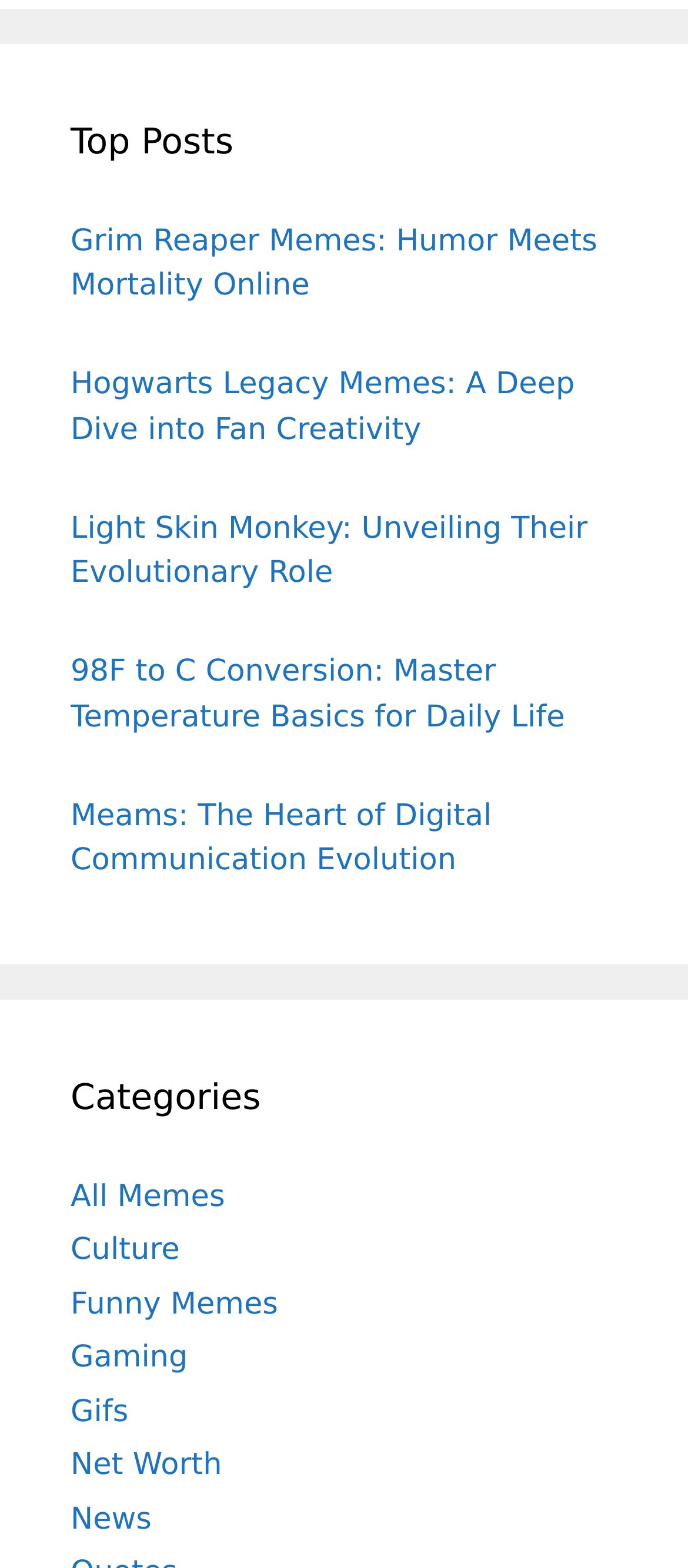Indicate the bounding box coordinates of the element that needs to be clicked to satisfy the following instruction: "check funny memes". The coordinates should be four float numbers between 0 and 1, i.e., [left, top, right, bottom].

[0.103, 0.82, 0.404, 0.843]